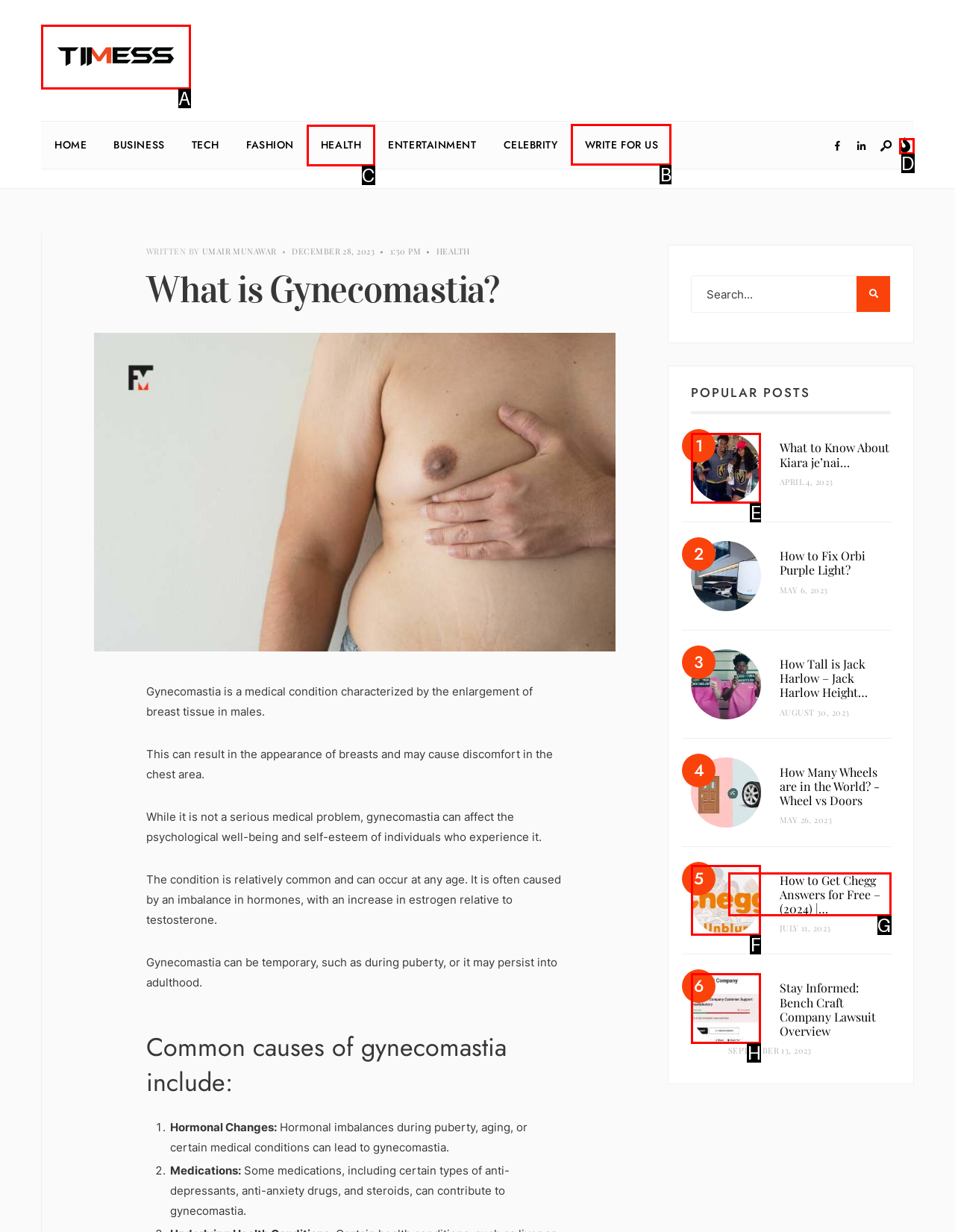Given the task: Click on the WRITE FOR US link, tell me which HTML element to click on.
Answer with the letter of the correct option from the given choices.

B